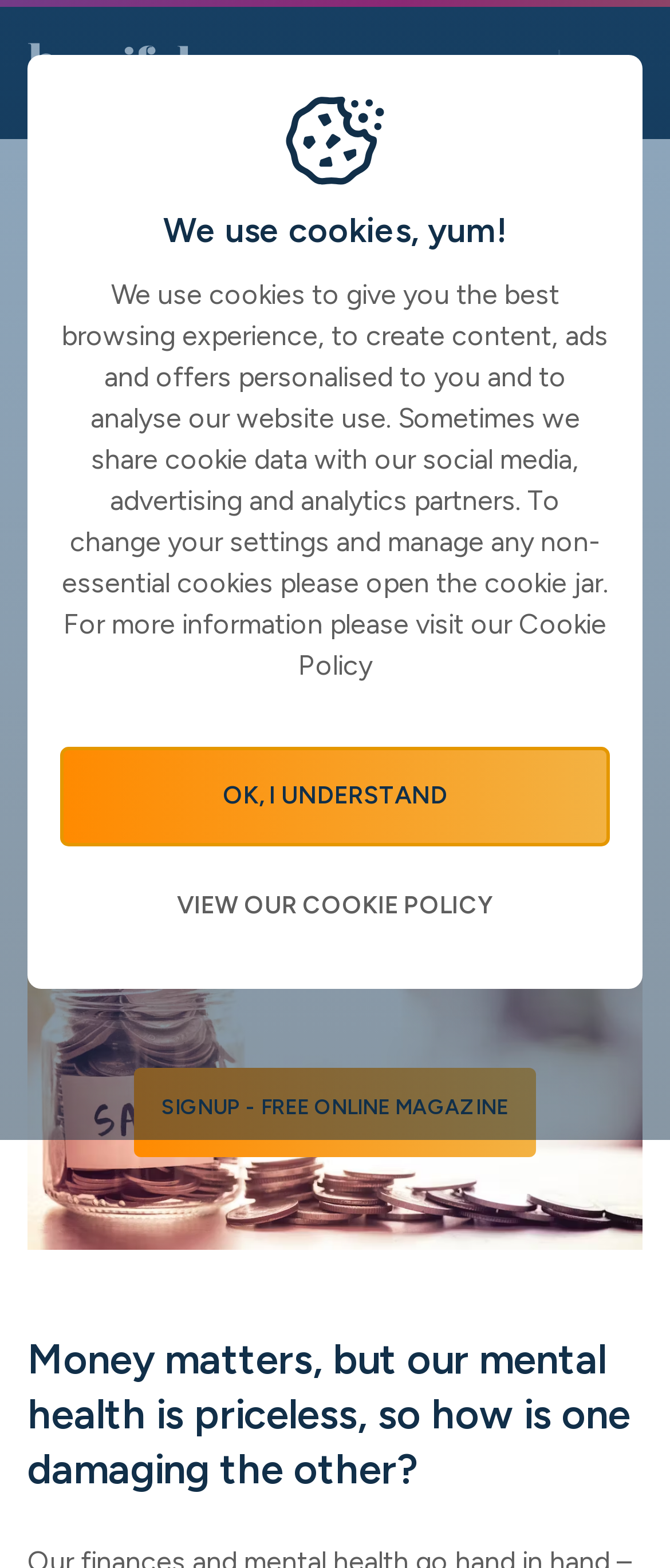Can you find and provide the main heading text of this webpage?

Counting the Cost On Our Mental Health